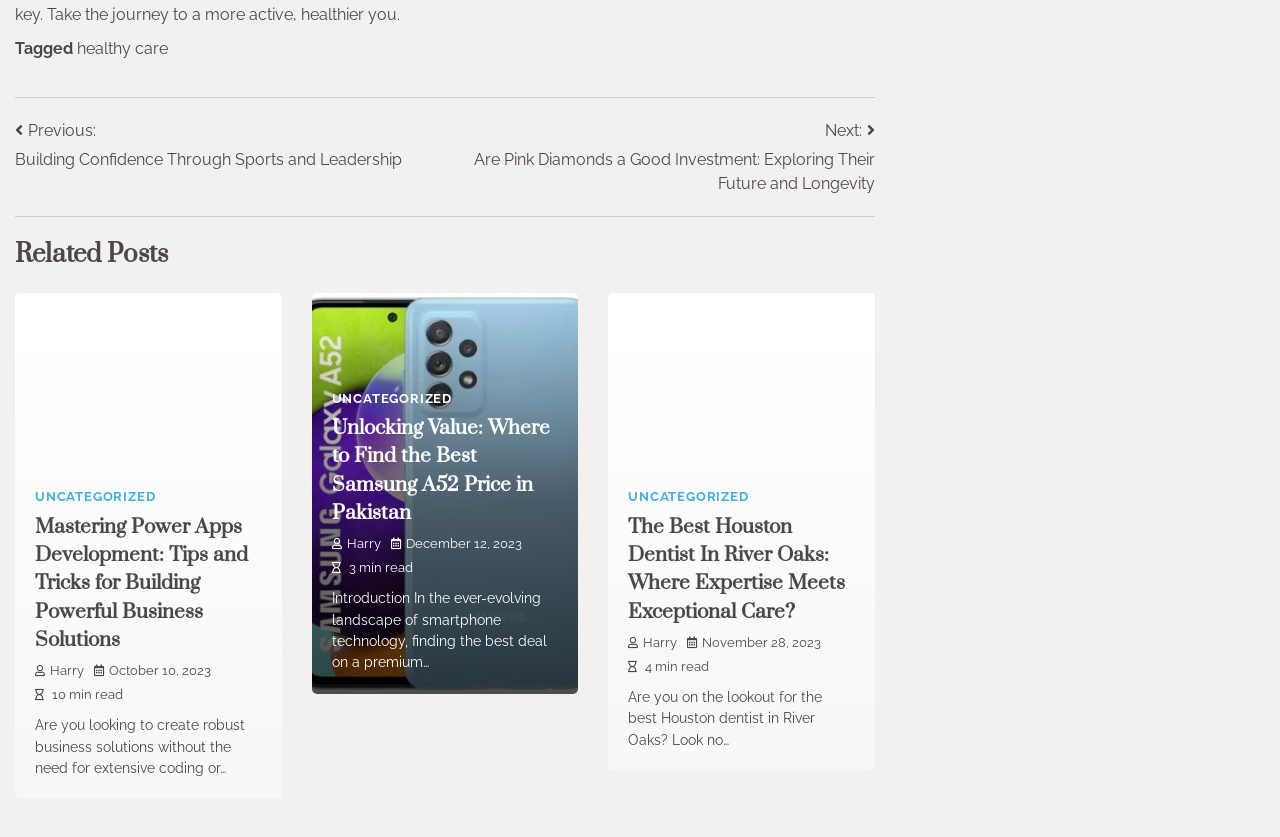Pinpoint the bounding box coordinates of the clickable area necessary to execute the following instruction: "Click on the 'healthy care' link". The coordinates should be given as four float numbers between 0 and 1, namely [left, top, right, bottom].

[0.06, 0.046, 0.131, 0.069]